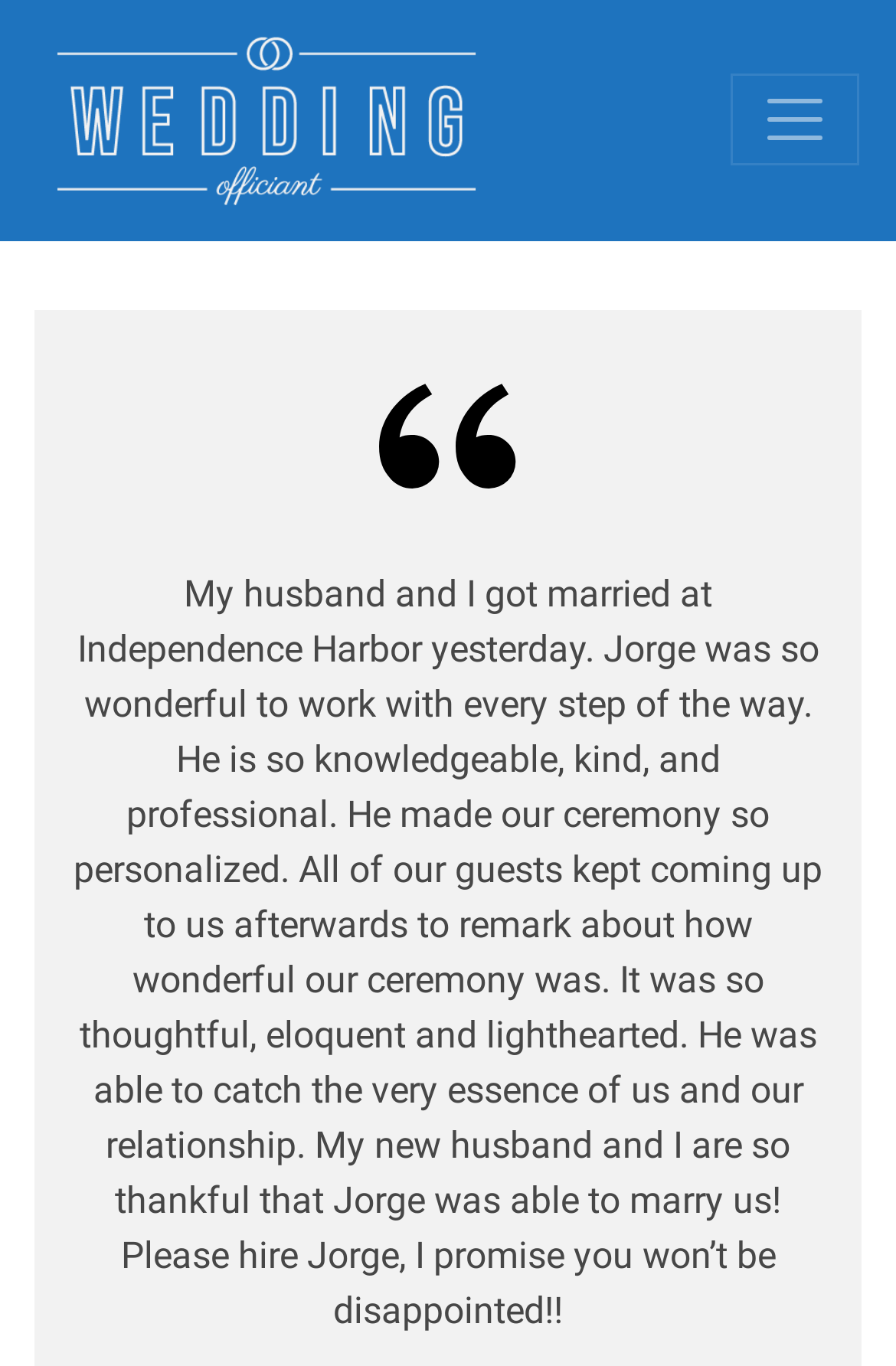Using the given description, provide the bounding box coordinates formatted as (top-left x, top-left y, bottom-right x, bottom-right y), with all values being floating point numbers between 0 and 1. Description: alt="Okanagan College logo"

None